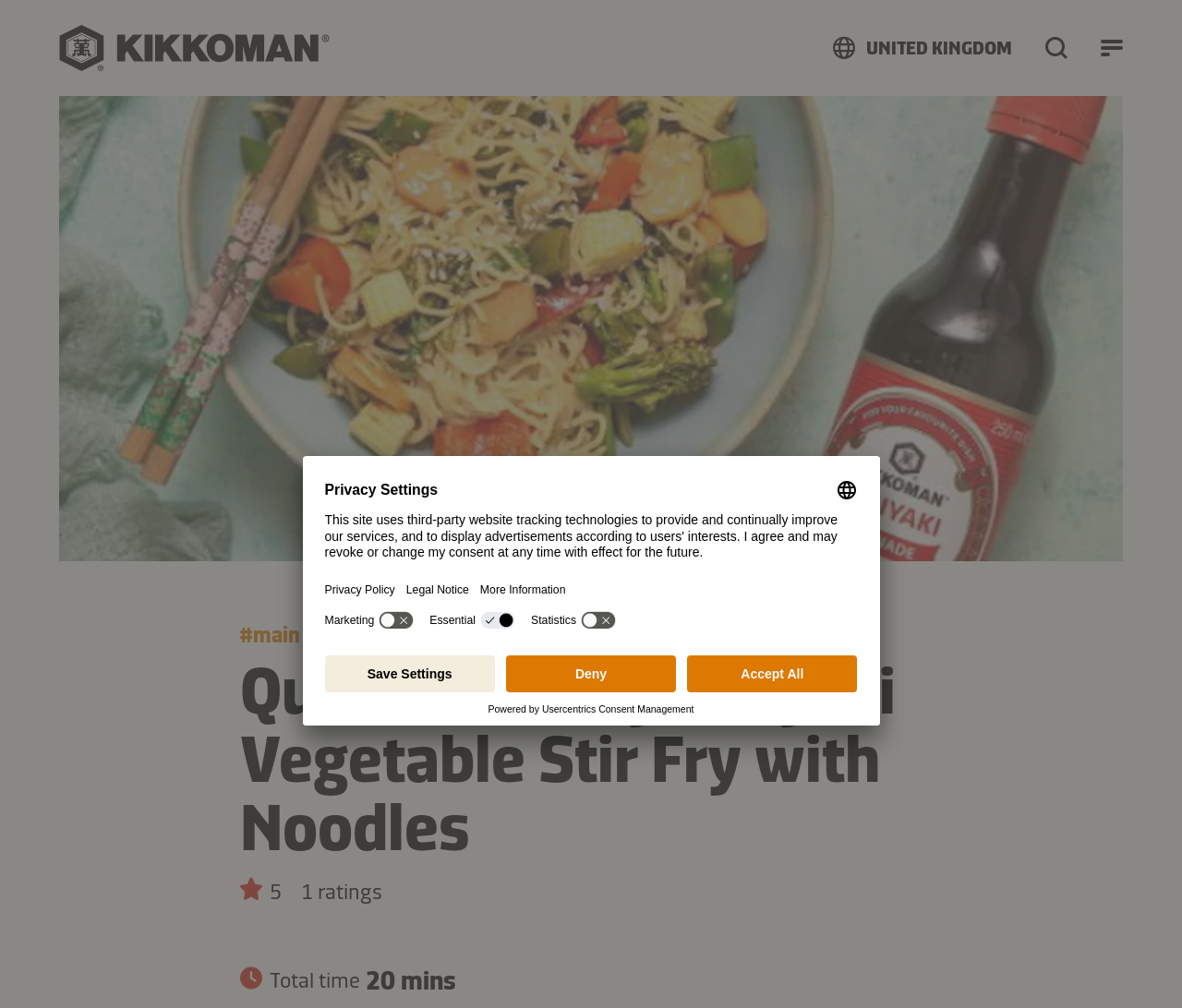How many ratings does the recipe have?
By examining the image, provide a one-word or phrase answer.

1